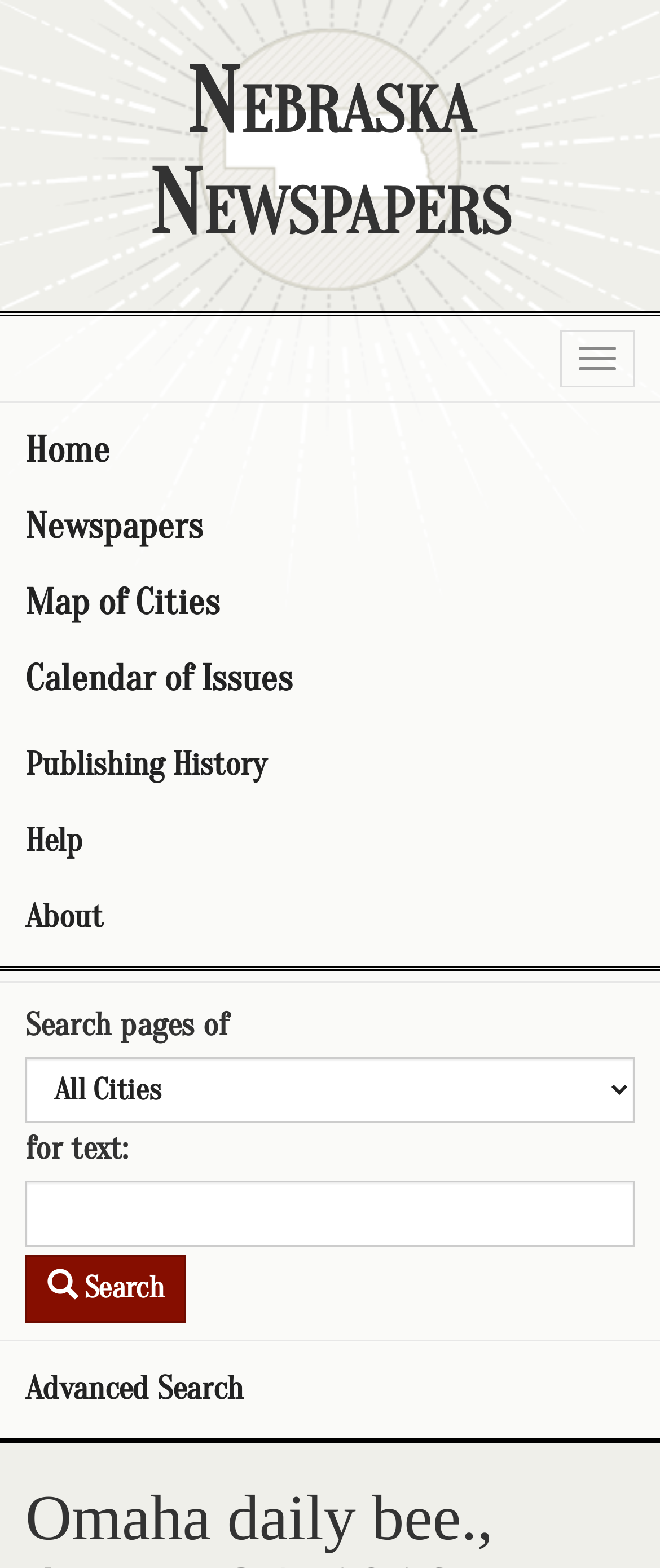Can you determine the bounding box coordinates of the area that needs to be clicked to fulfill the following instruction: "Search for text"?

[0.038, 0.753, 0.962, 0.795]